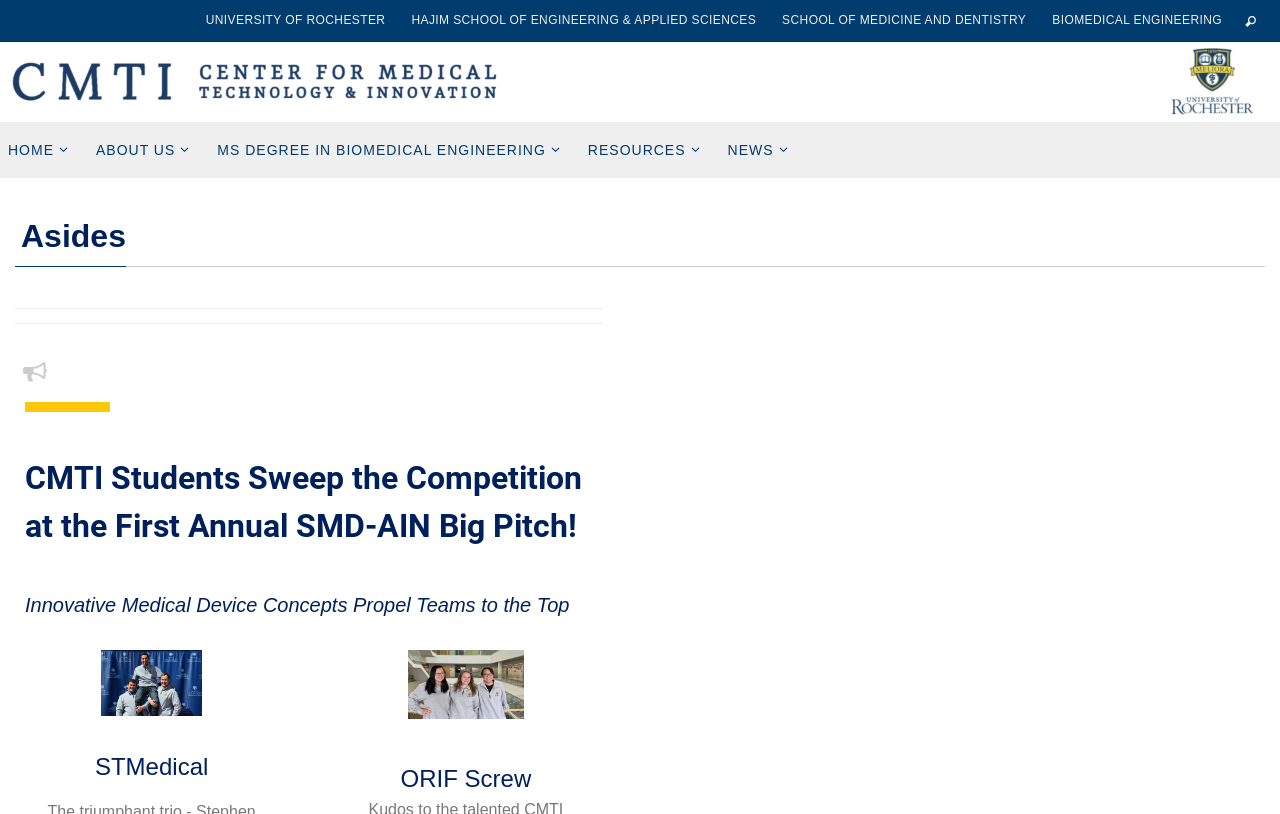Please answer the following query using a single word or phrase: 
What is the name of the degree program?

MS DEGREE IN BIOMEDICAL ENGINEERING